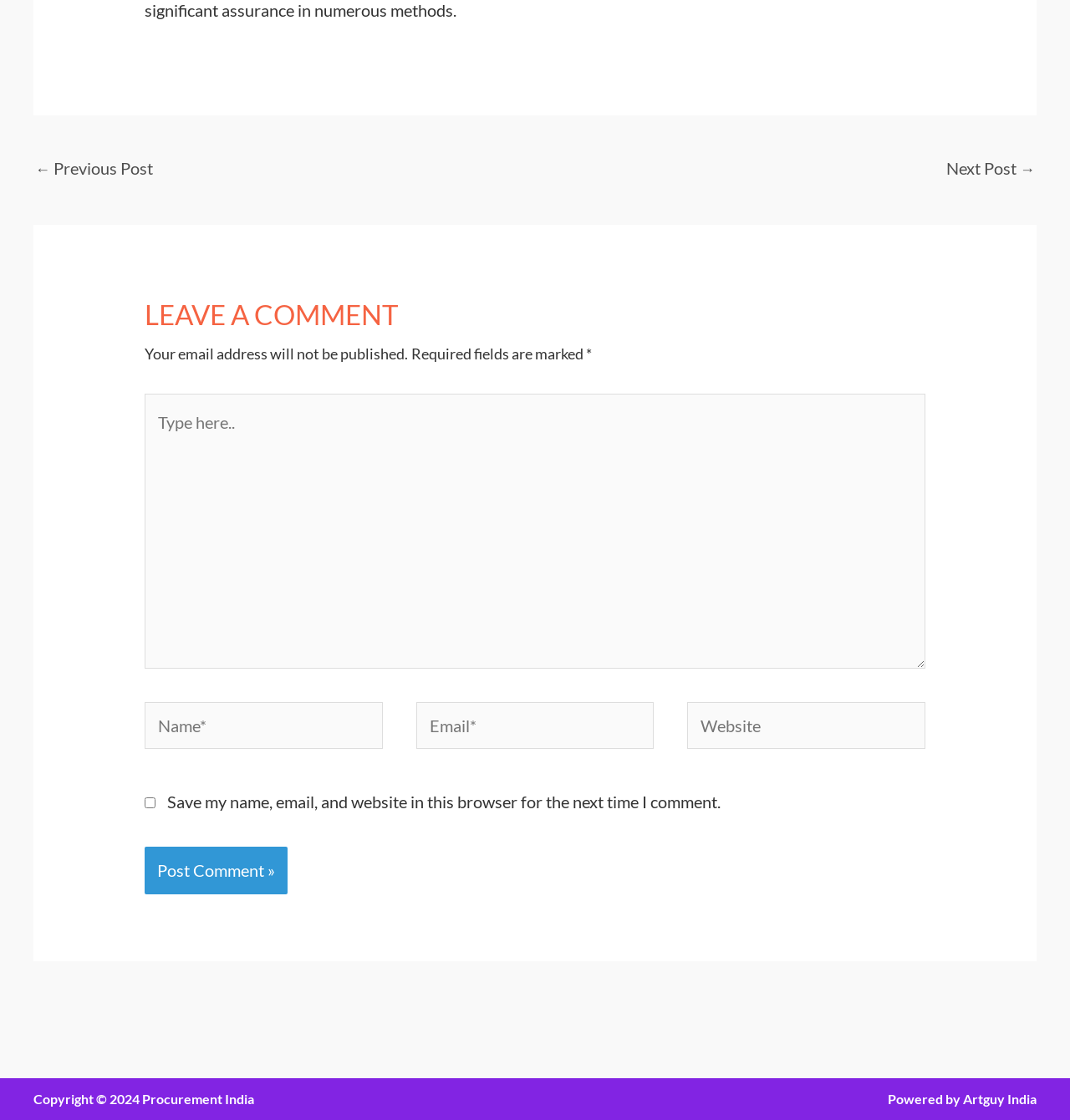What is the theme of the webpage?
Kindly offer a comprehensive and detailed response to the question.

Although the webpage's main content is not explicitly shown, the copyright information mentions 'Procurement India', suggesting that the theme of the webpage is related to procurement.